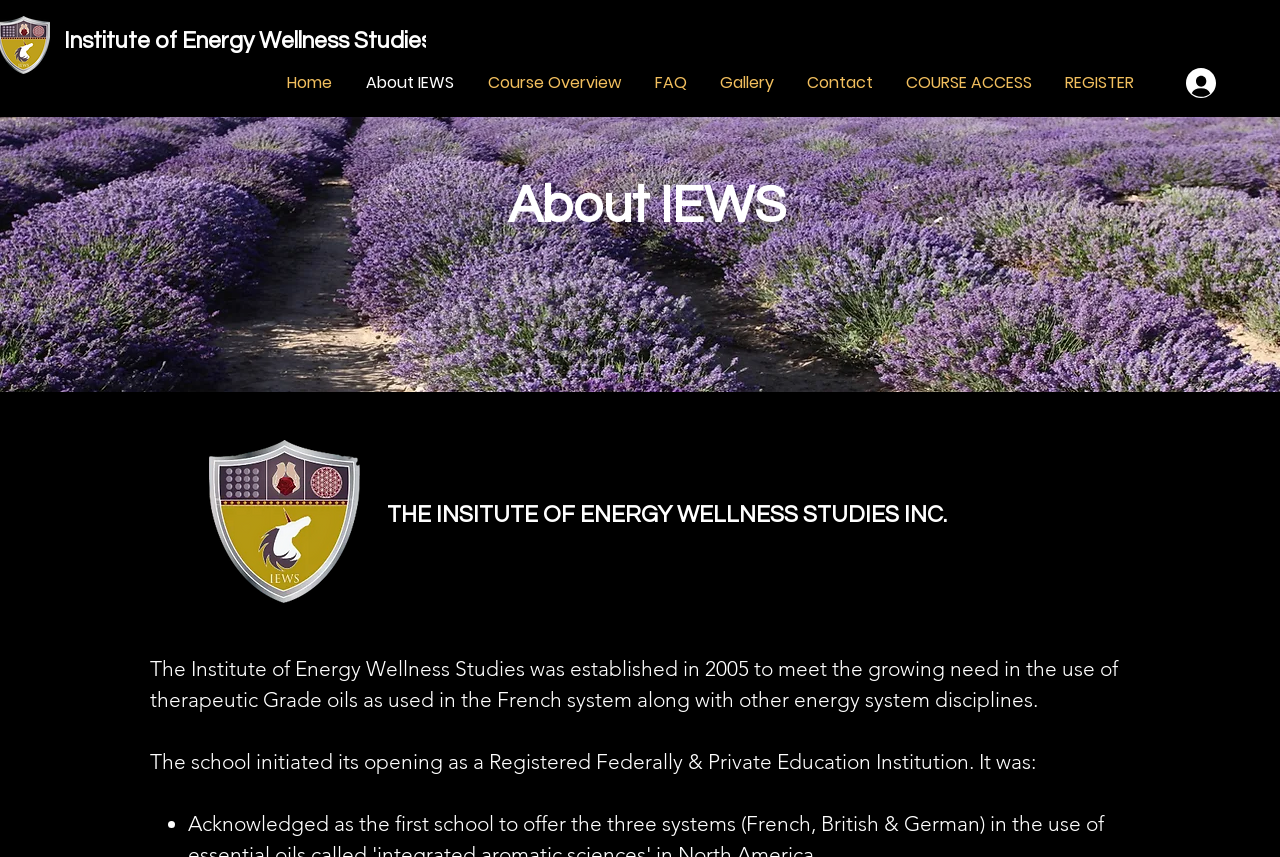Please find the bounding box coordinates of the element that needs to be clicked to perform the following instruction: "Click the 'Log In' button". The bounding box coordinates should be four float numbers between 0 and 1, represented as [left, top, right, bottom].

[0.916, 0.072, 0.986, 0.121]